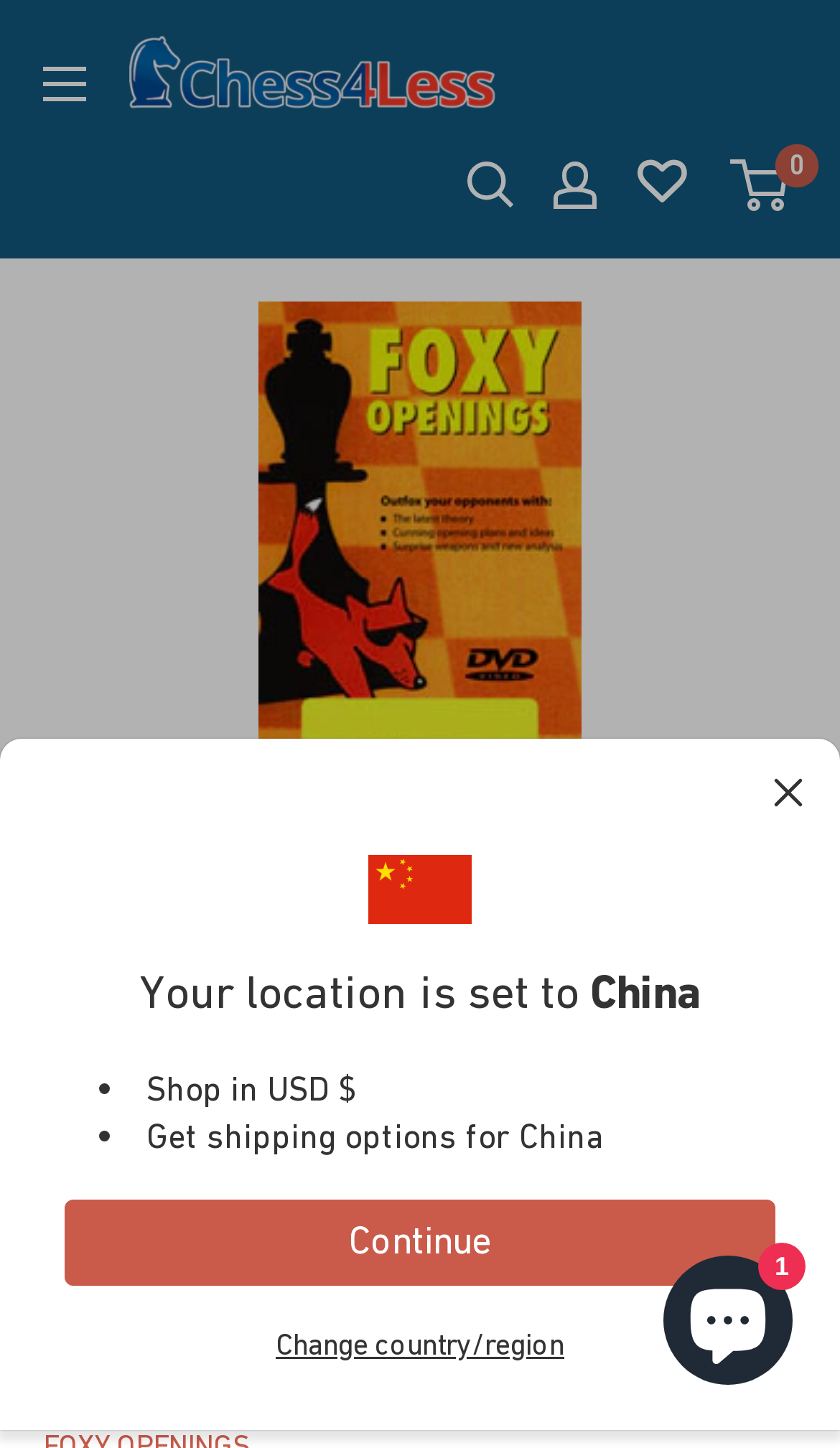How many navigation menu items are there?
Answer the question with detailed information derived from the image.

I counted the number of navigation menu items by looking at the top navigation bar, which includes the following items: 'Open menu', 'Chess4Less', 'Open search', 'My account', and the shopping cart icon. Therefore, there are 5 navigation menu items.